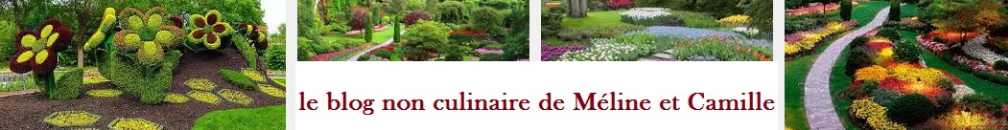Elaborate on the various elements present in the image.

This vibrant image features a visually captivating display of intricate garden designs, showcasing an array of lush greenery and creatively shaped floral arrangements. The left section displays oversized, textured flower sculptures, lush with colors and textures that enhance the garden's enchanting atmosphere. On the right, two additional picturesque garden scenes offer a glimpse into meticulously landscaped pathways adorned with vibrant flowers and shrubs. Below these images, bold text in a deep red hue reads, "le blog non culinaire de Méline et Camille," suggesting that this could be a creative gardening blog dedicated to sharing insights and inspirations related to non-culinary gardening projects. This arrangement beautifully encapsulates the essence of gardening as both an art form and a flourishing hobby.